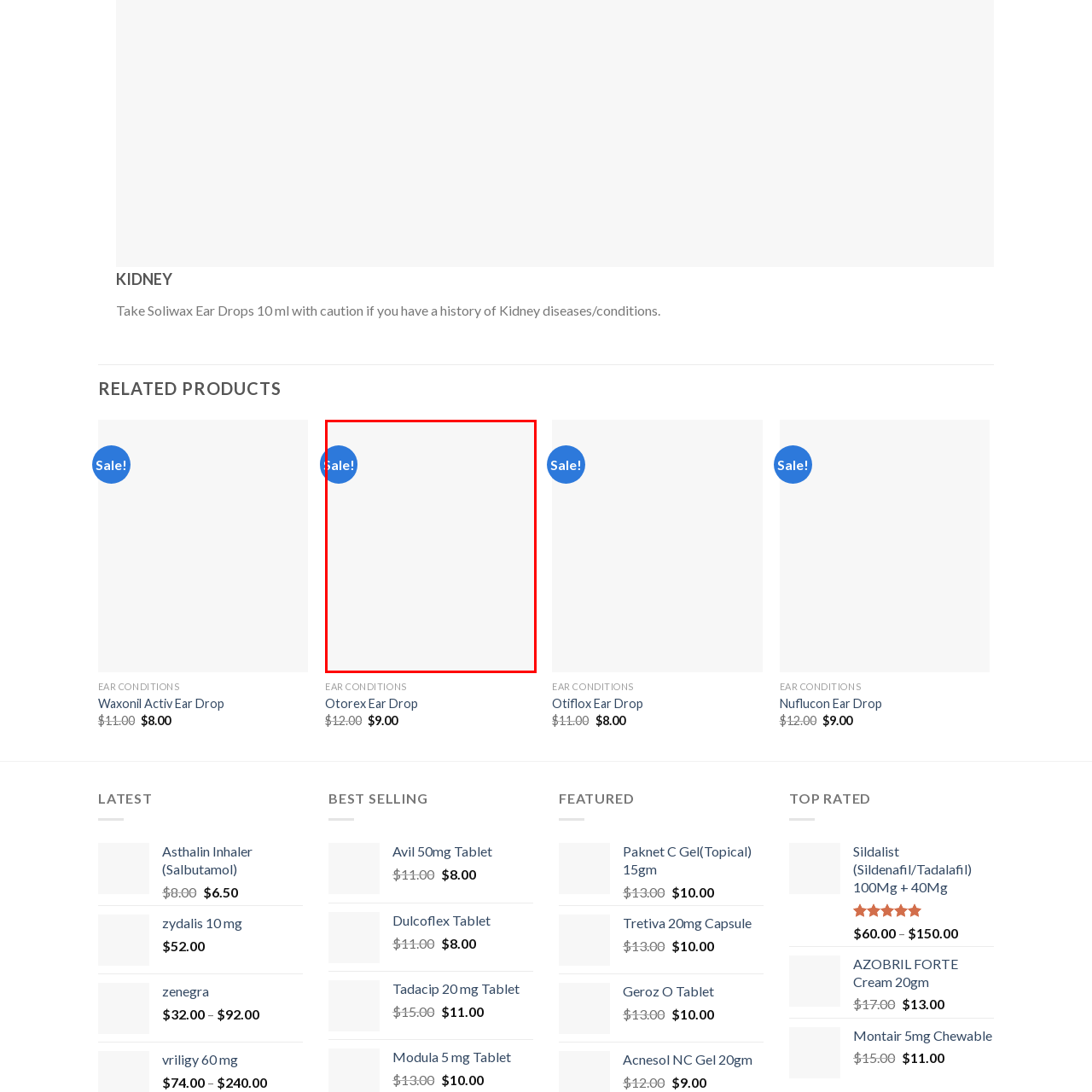Focus on the section within the red boundary and provide a detailed description.

The image features a vibrant blue circular badge prominently displaying the word "Sale!" in bold, white font. This eye-catching design is typically used to highlight discounts or special offers on products, encouraging customers to make a purchase. The badge likely appears near various ear drop products, such as Otorex and Otiflox, which are featured on the webpage as part of a promotional offer. The use of such visuals helps draw attention to items currently on sale, making it easier for shoppers to identify cost-effective options.